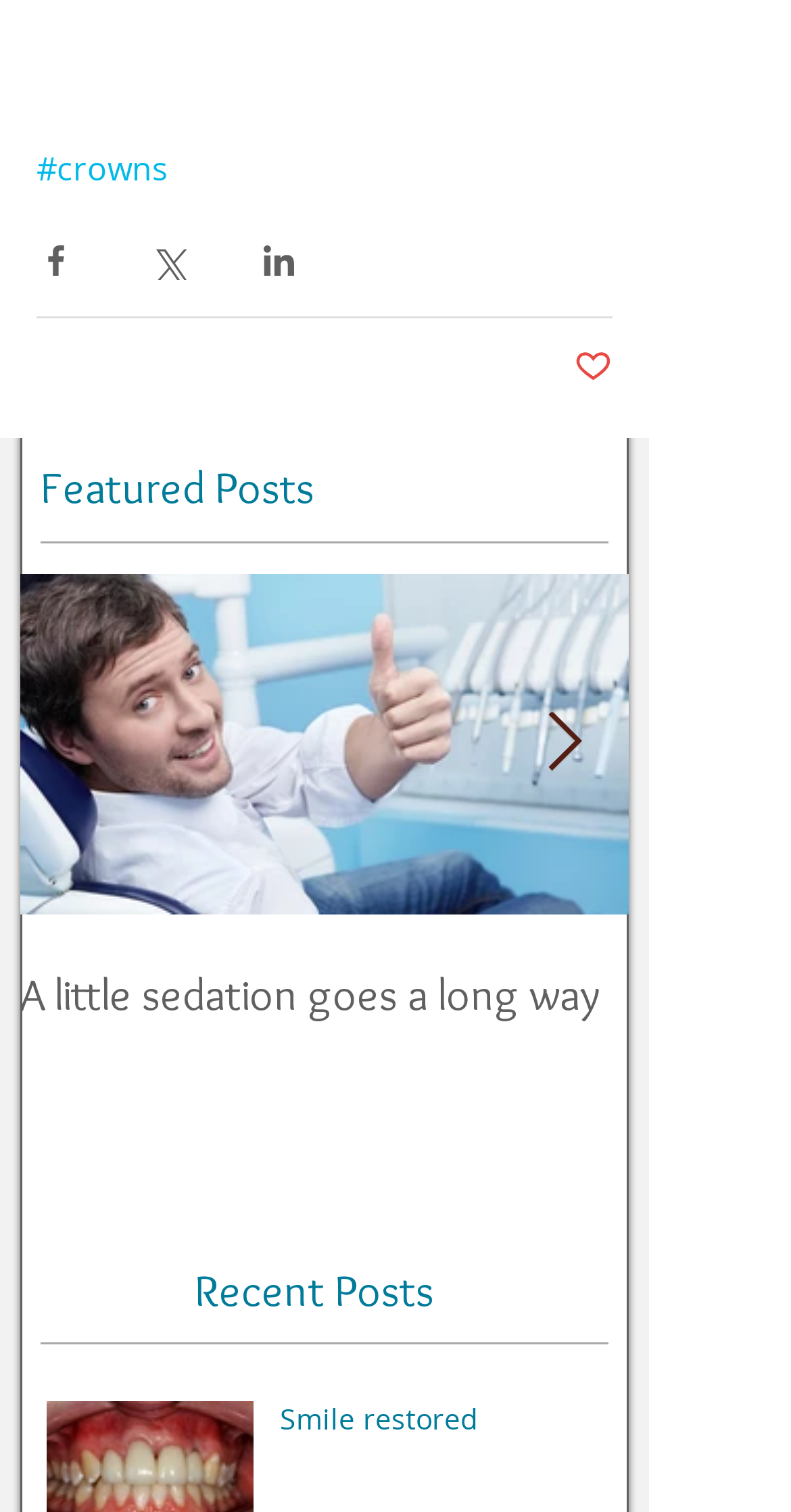How many social media sharing buttons are there?
Please provide a detailed and thorough answer to the question.

There are three social media sharing buttons, namely 'Share via Facebook', 'Share via Twitter', and 'Share via LinkedIn', which are represented by button elements with corresponding image elements.